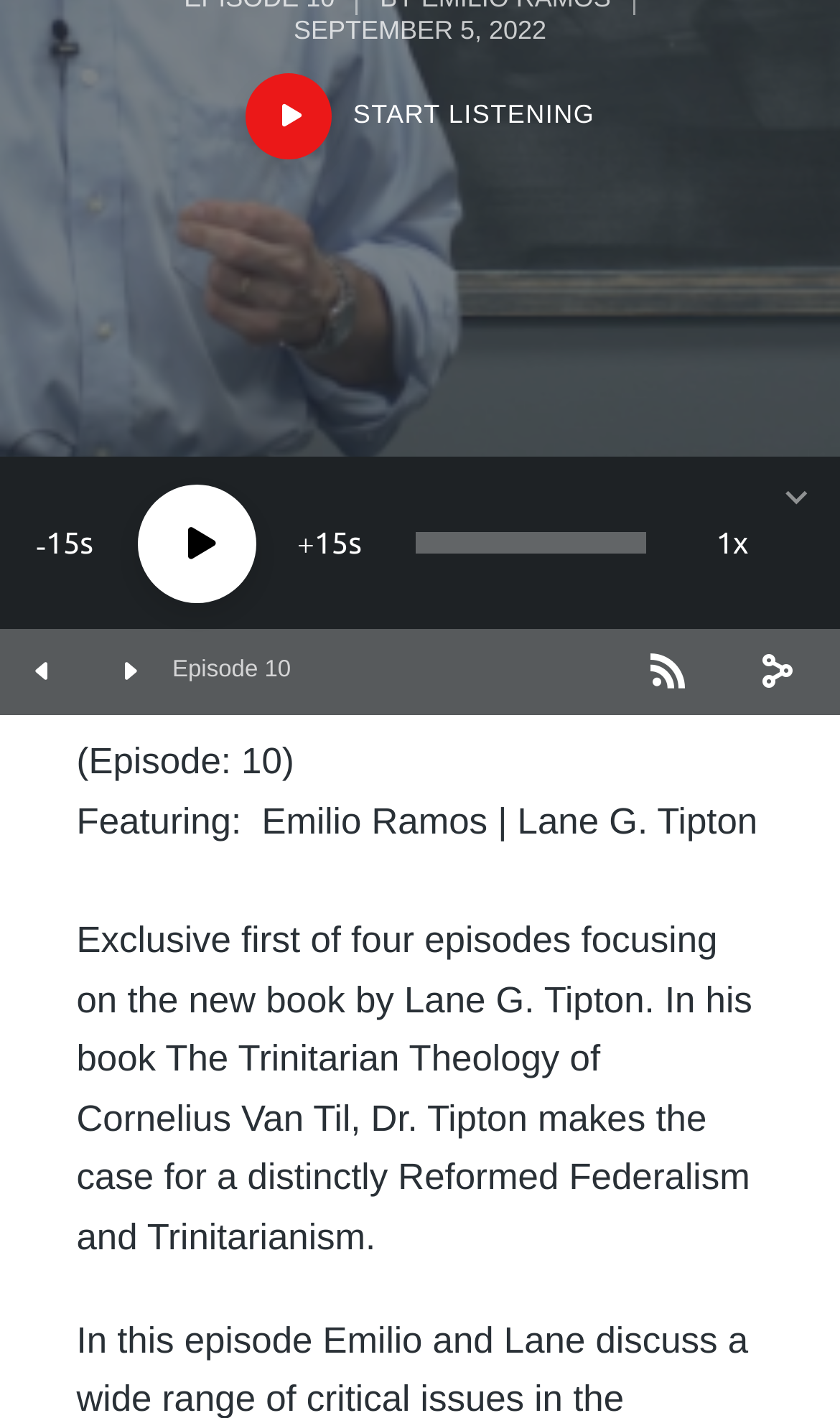Locate the bounding box of the UI element based on this description: "aria-label="Subscribe" title="Subscribe"". Provide four float numbers between 0 and 1 as [left, top, right, bottom].

[0.718, 0.428, 0.872, 0.519]